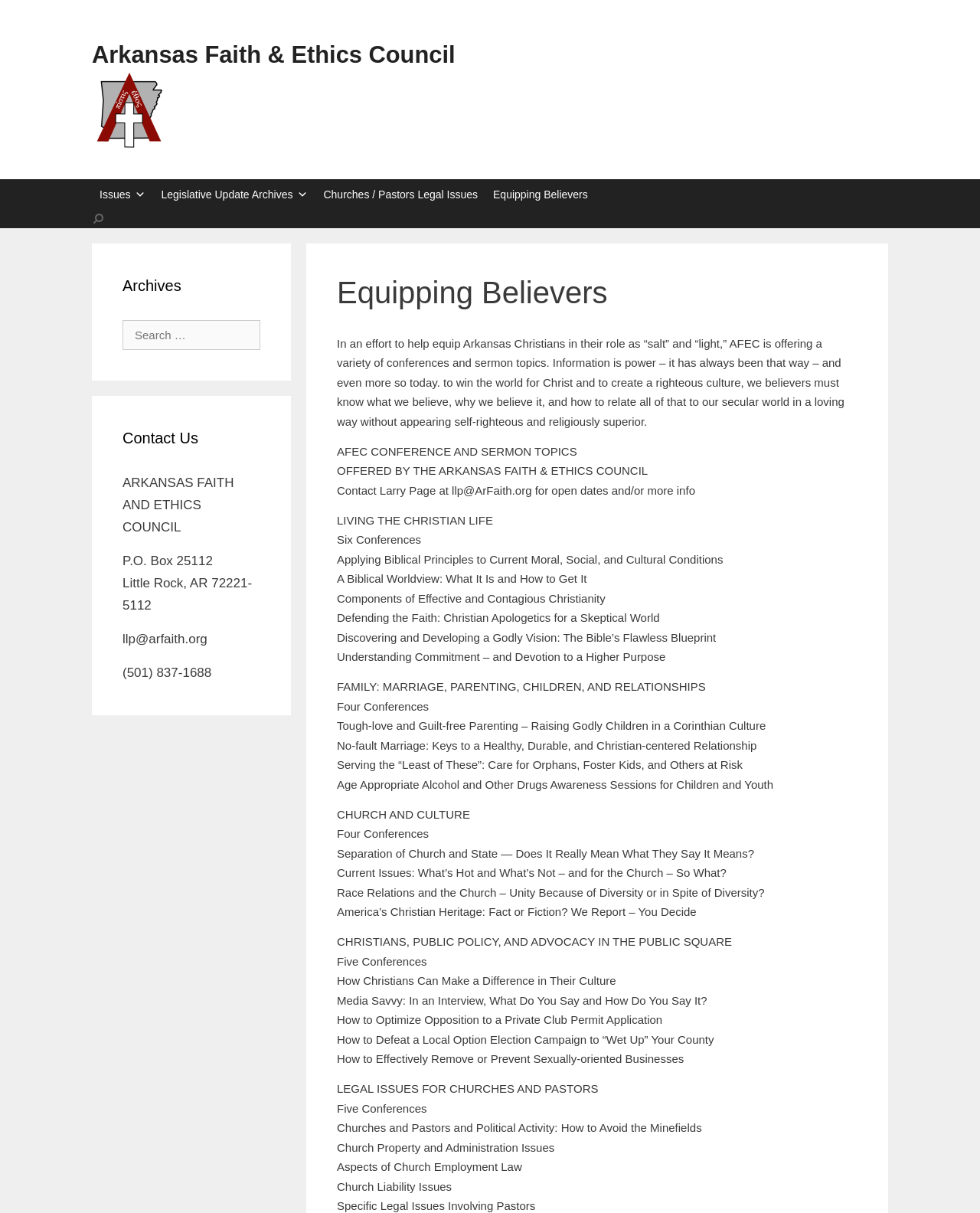Identify the bounding box coordinates for the element you need to click to achieve the following task: "Contact Larry Page at llp@ArFaith.org". The coordinates must be four float values ranging from 0 to 1, formatted as [left, top, right, bottom].

[0.344, 0.399, 0.709, 0.41]